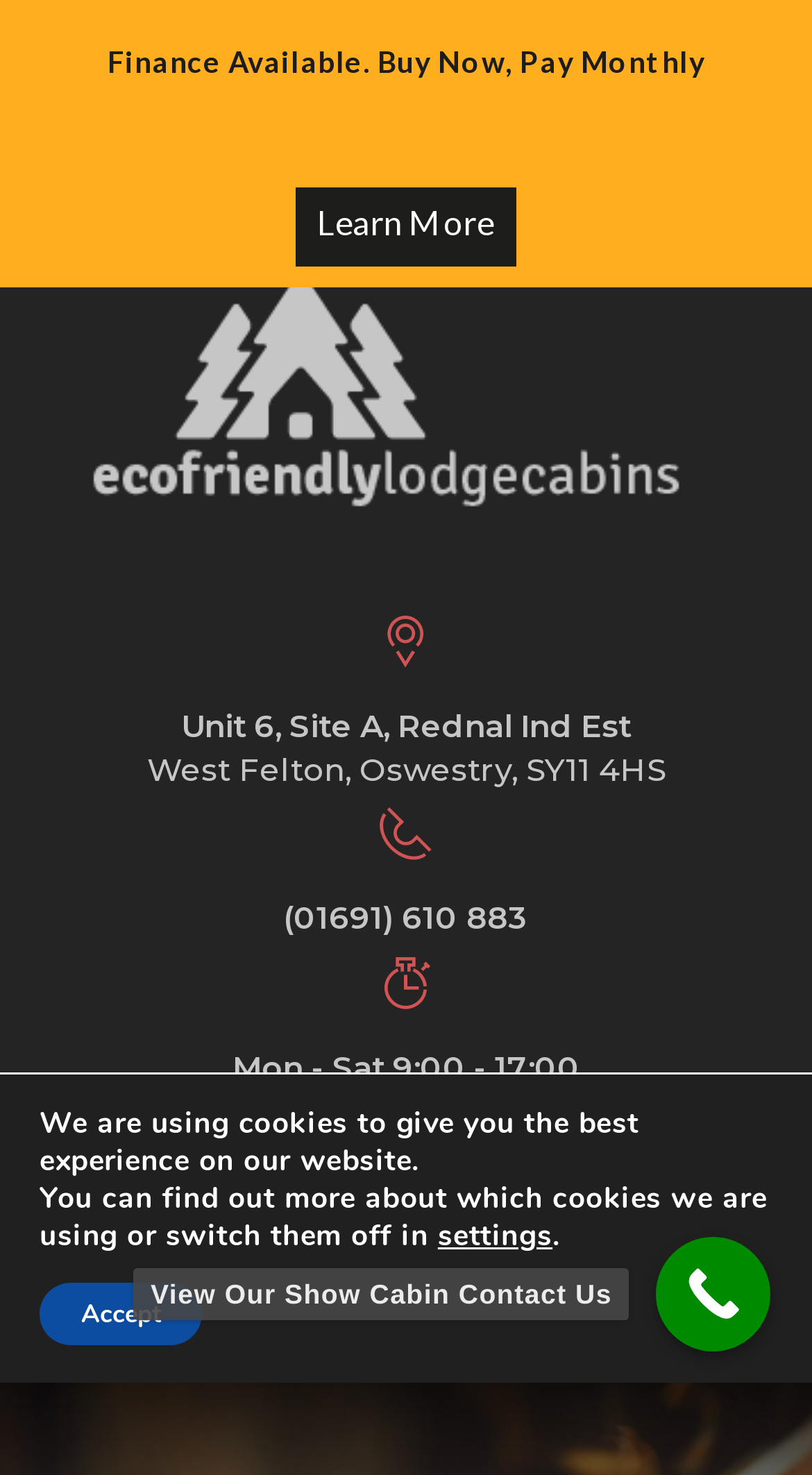Please find the bounding box for the following UI element description. Provide the coordinates in (top-left x, top-left y, bottom-right x, bottom-right y) format, with values between 0 and 1: settings

[0.539, 0.826, 0.68, 0.851]